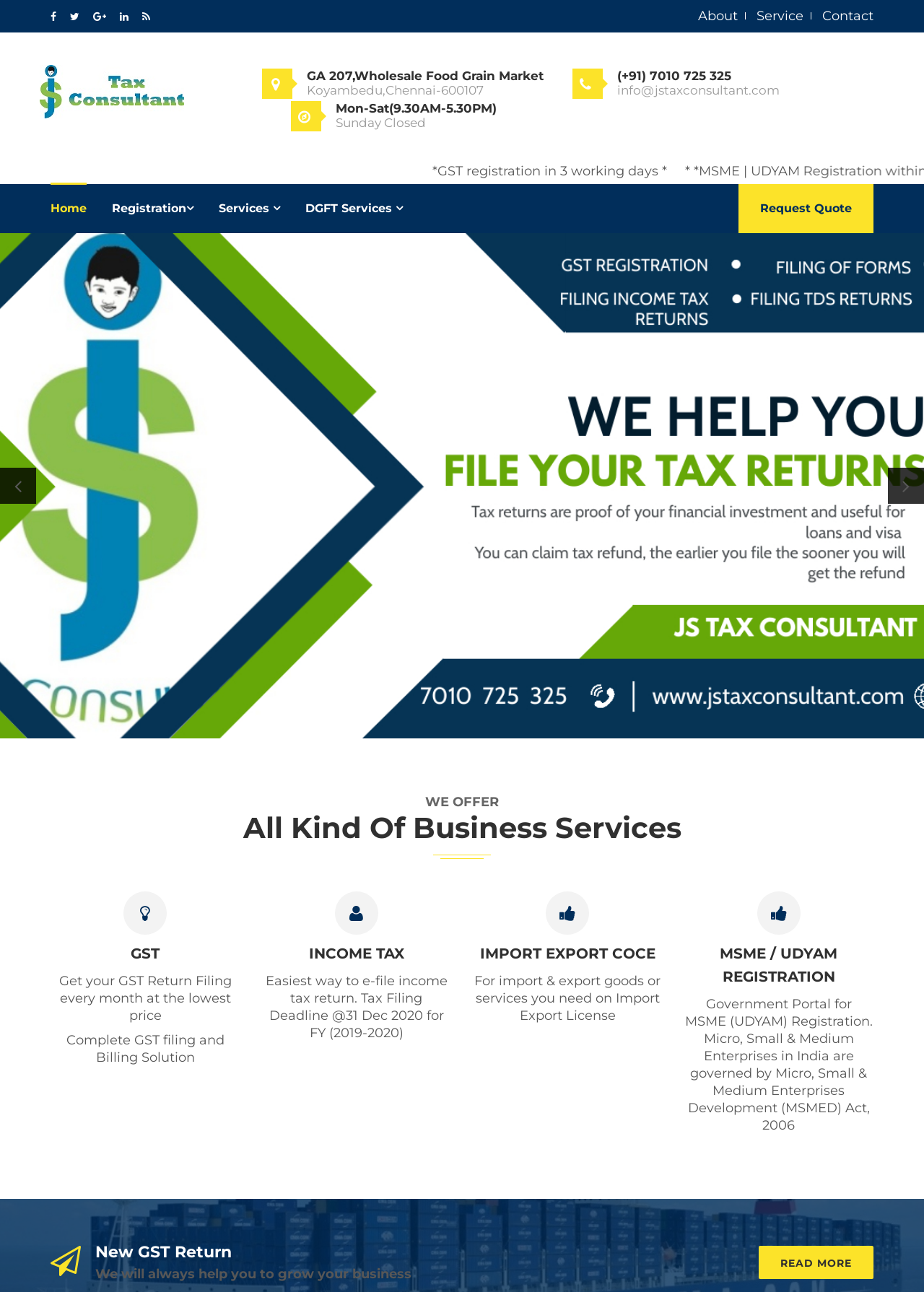Could you find the bounding box coordinates of the clickable area to complete this instruction: "Click the 'Request Quote' button"?

[0.799, 0.156, 0.945, 0.166]